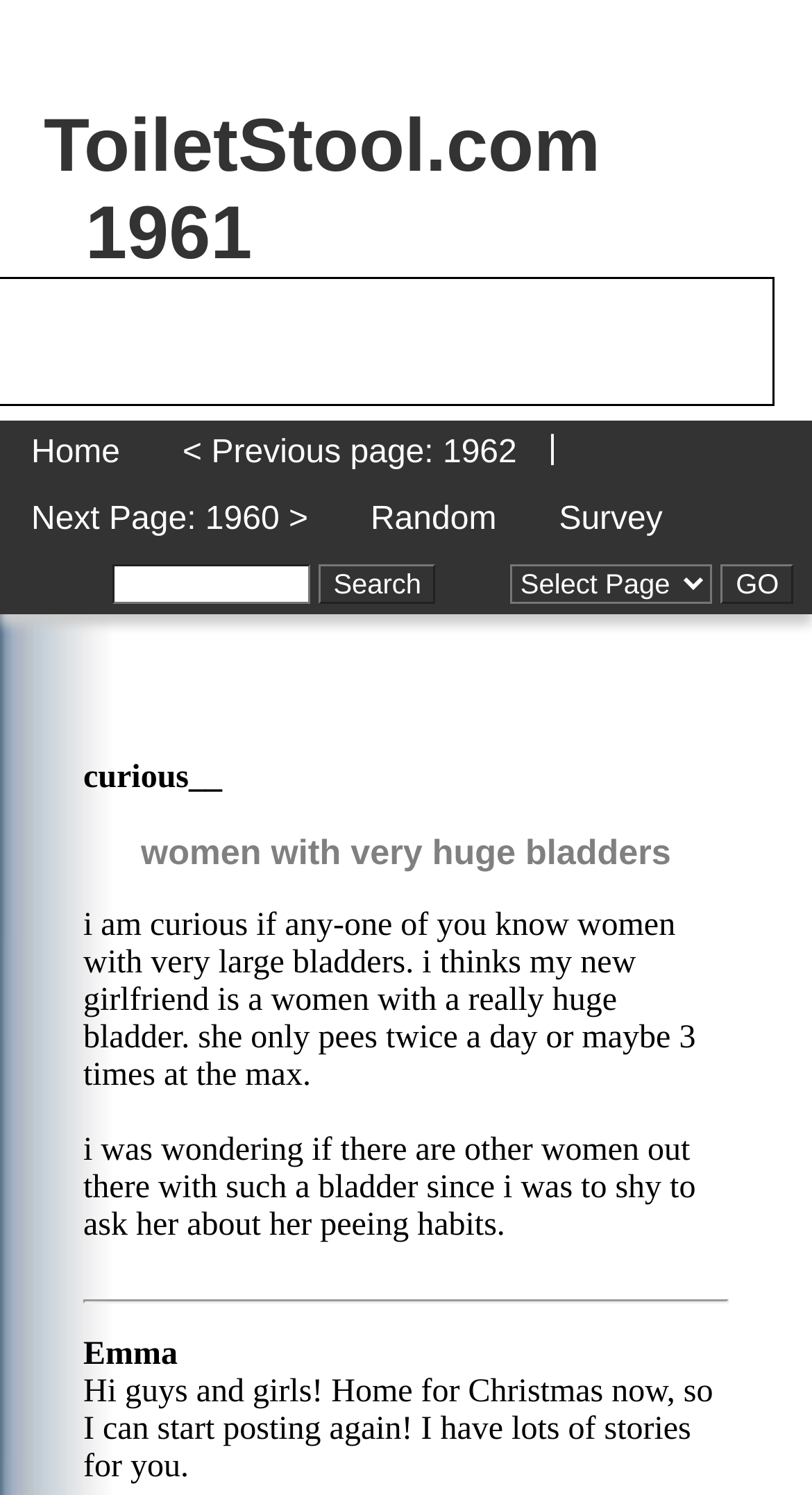Can you provide the bounding box coordinates for the element that should be clicked to implement the instruction: "visit random page"?

[0.418, 0.326, 0.65, 0.37]